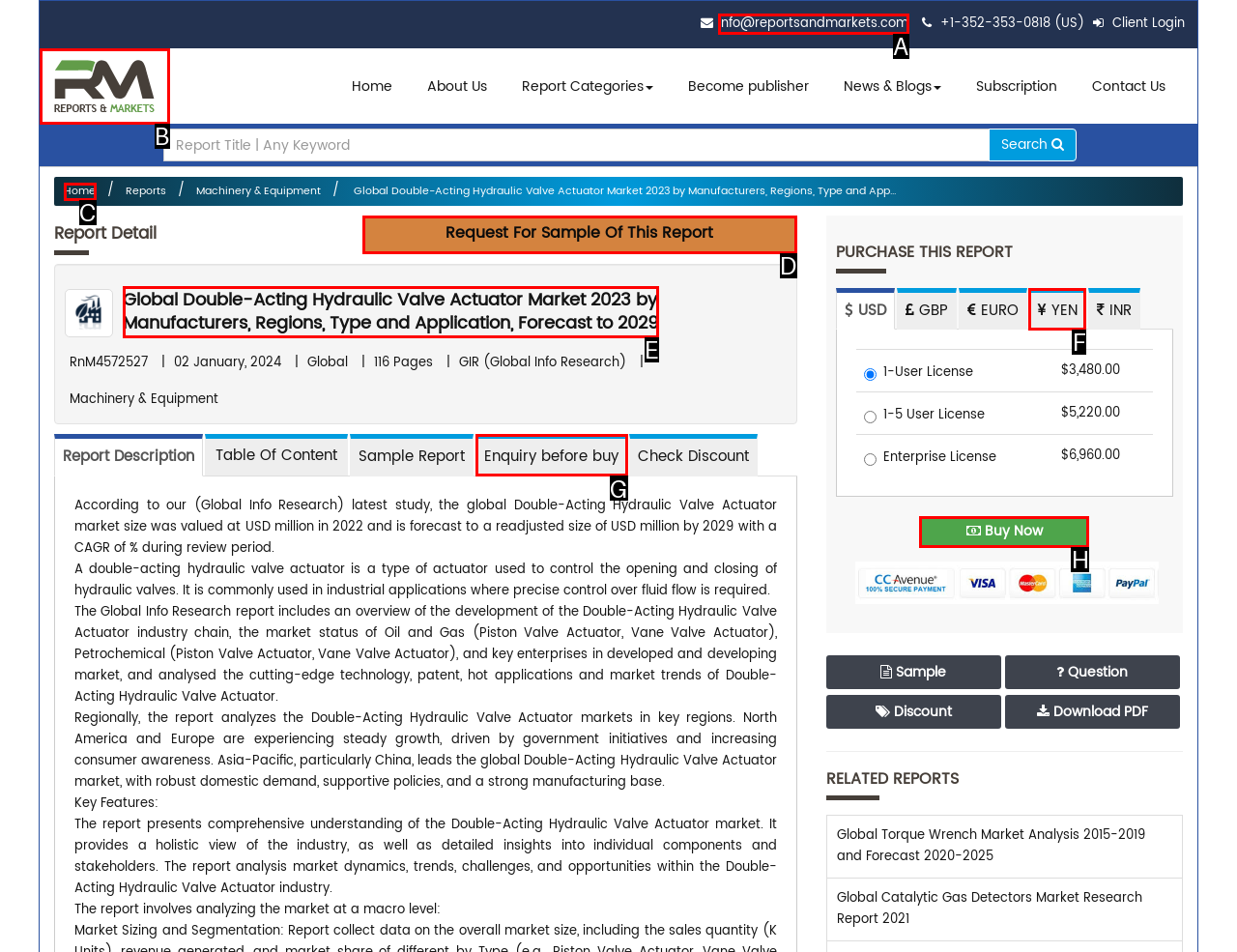Identify the correct UI element to click for this instruction: Toggle the table of content
Respond with the appropriate option's letter from the provided choices directly.

None